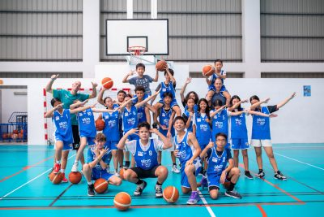Answer the following query concisely with a single word or phrase:
What is the significance of the basketball hoop in the image?

Signifies their sport